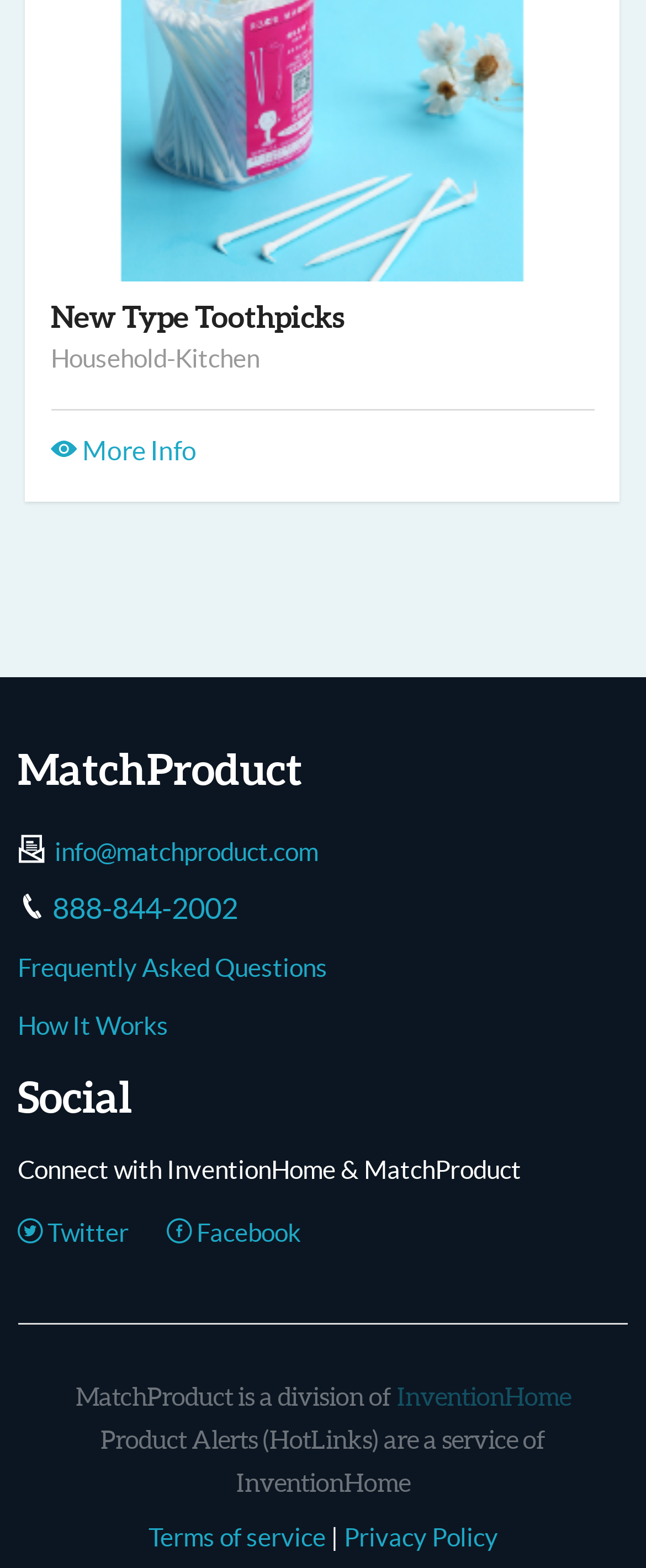What is the phone number?
Give a one-word or short-phrase answer derived from the screenshot.

888-844-2002